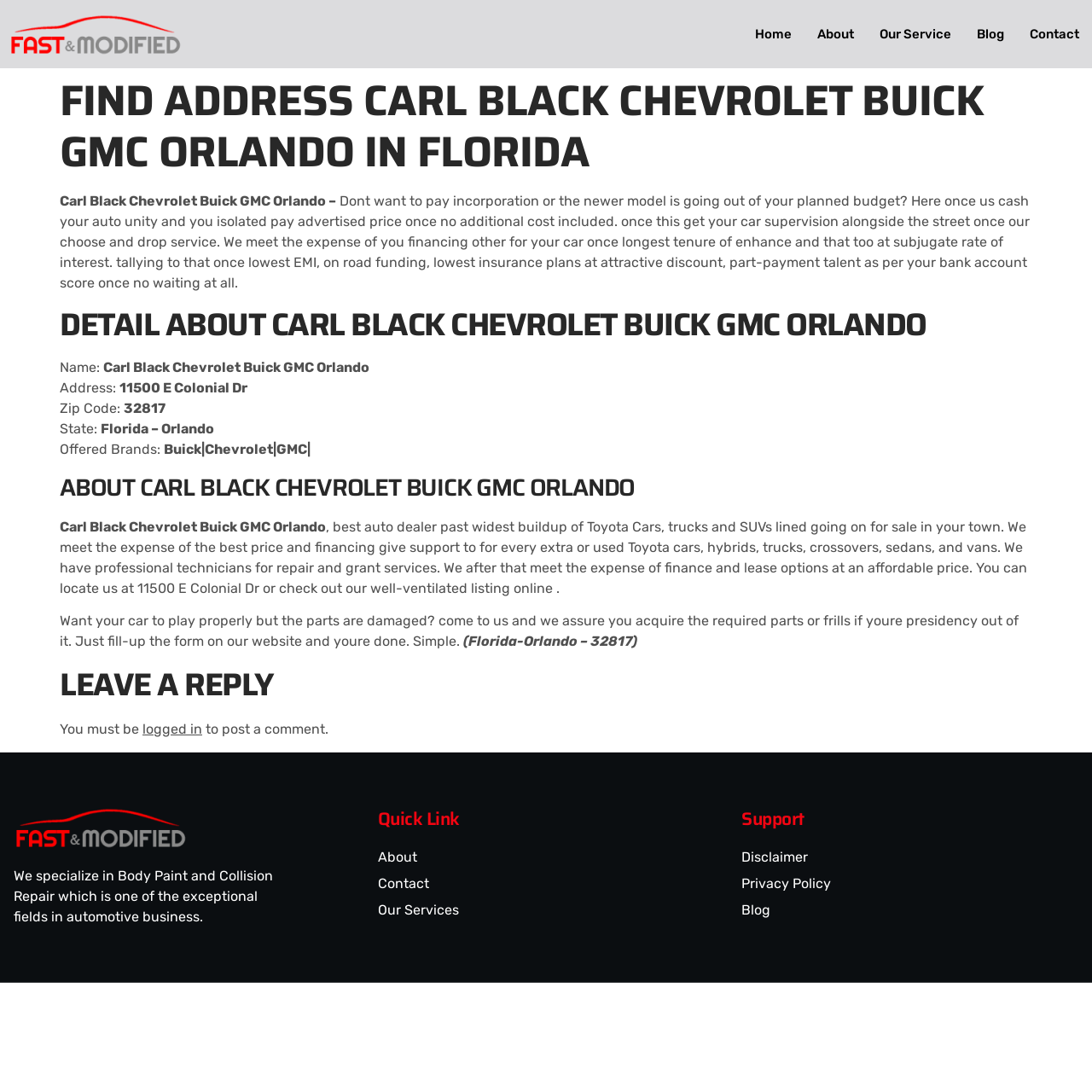Locate the bounding box coordinates of the clickable region to complete the following instruction: "Click on Home."

[0.68, 0.0, 0.737, 0.062]